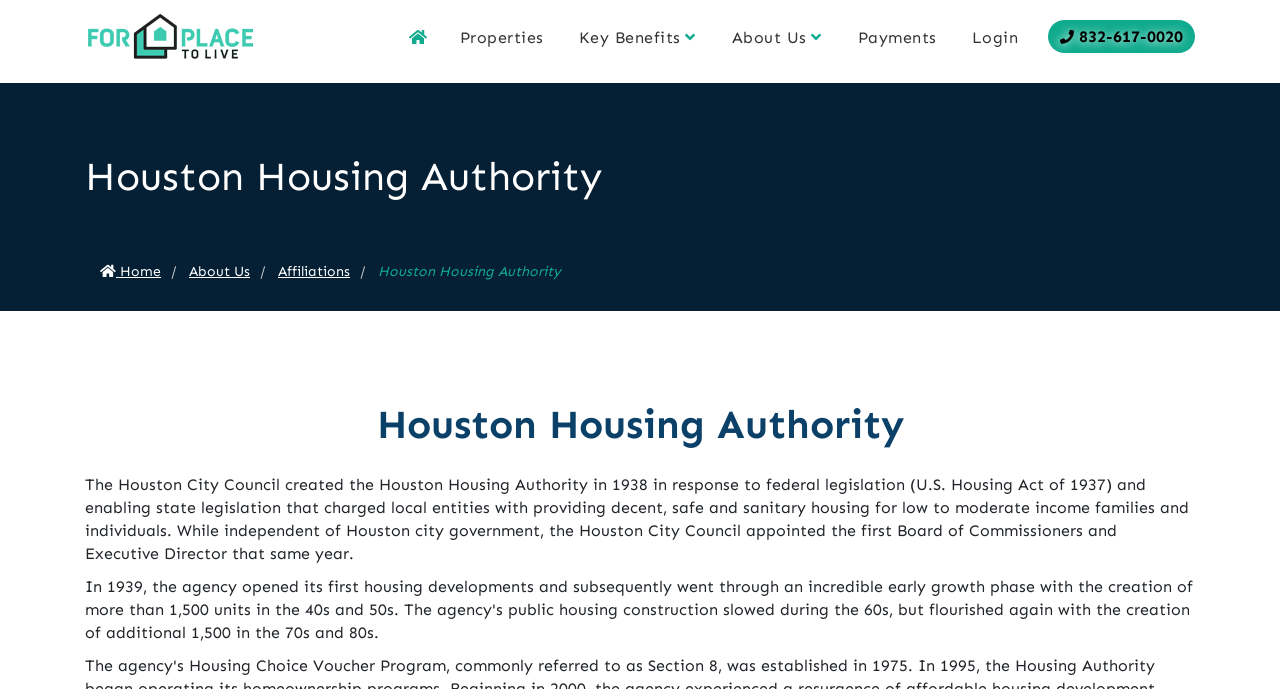Based on the element description: "About Us", identify the bounding box coordinates for this UI element. The coordinates must be four float numbers between 0 and 1, listed as [left, top, right, bottom].

[0.148, 0.382, 0.208, 0.406]